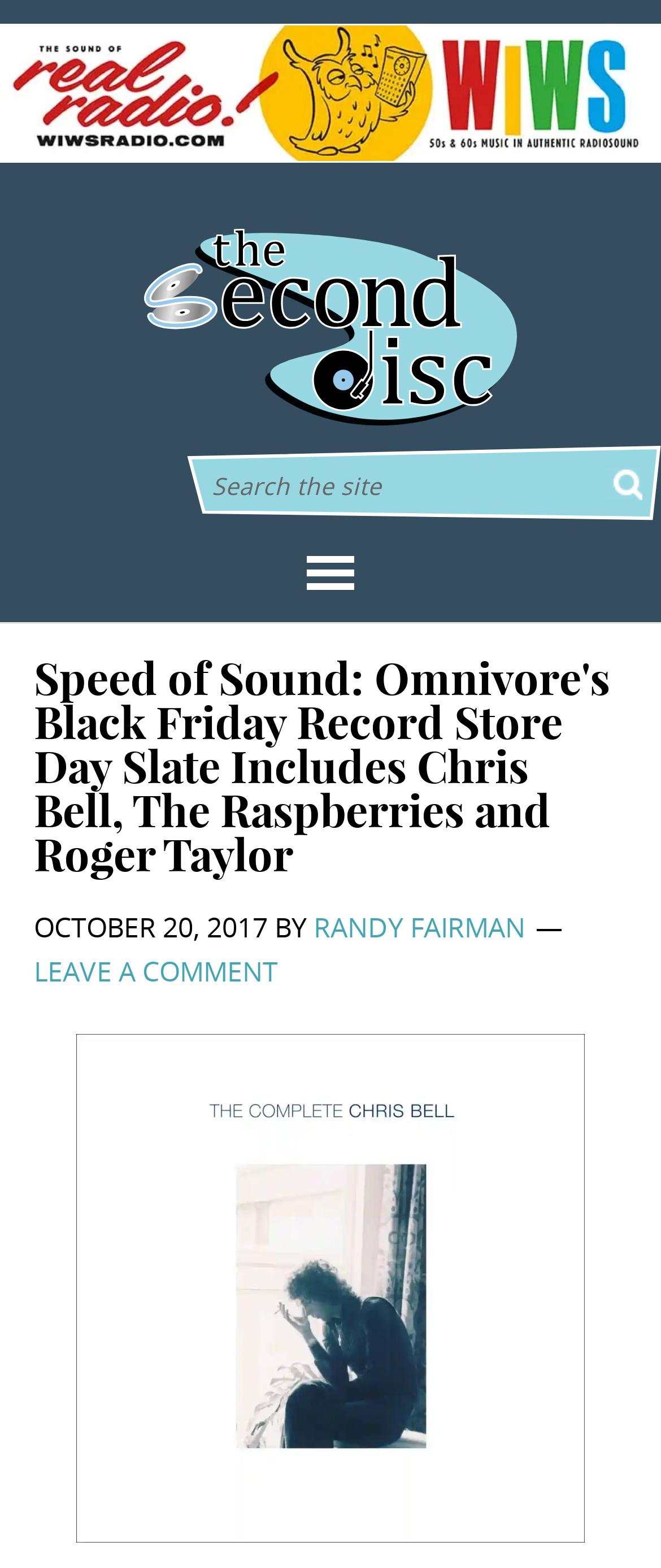Identify the bounding box coordinates for the UI element that matches this description: "Leave a Comment".

[0.051, 0.608, 0.421, 0.631]